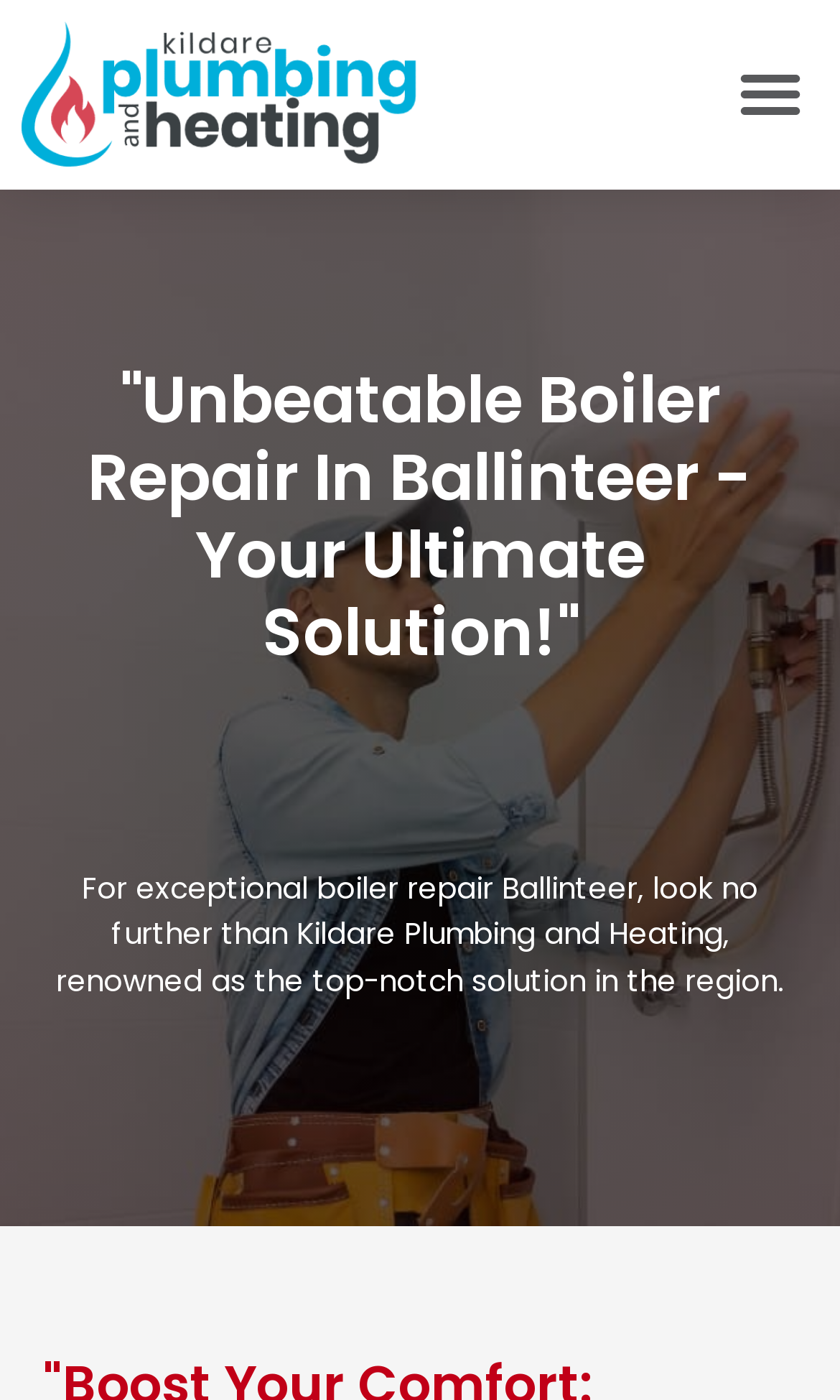Identify the bounding box for the described UI element: "alt="bathrooms experts"".

[0.026, 0.015, 0.5, 0.12]